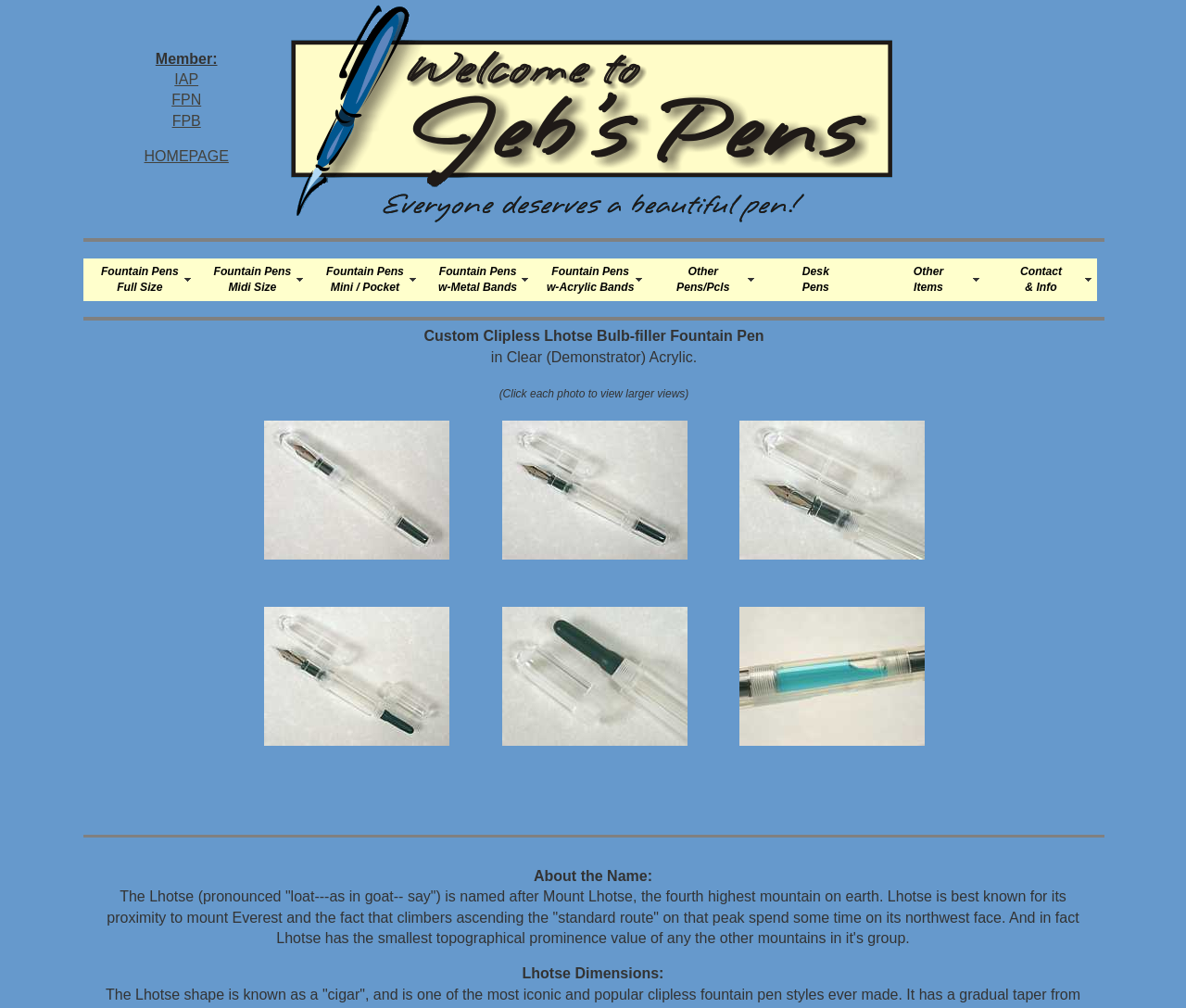Please answer the following question using a single word or phrase: 
What is the orientation of the separator element?

horizontal